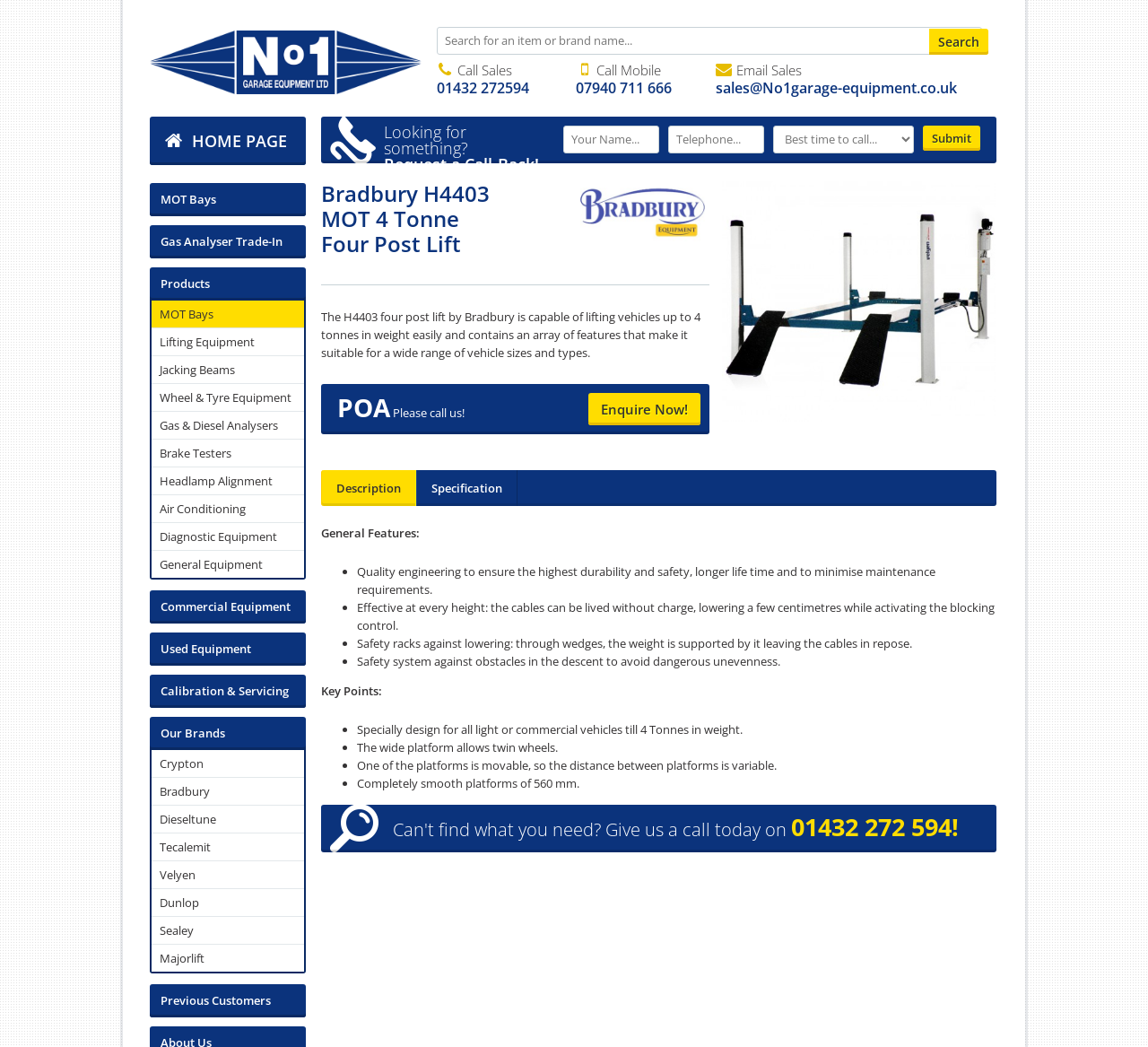Please identify the bounding box coordinates of the clickable element to fulfill the following instruction: "Click on MOT Bays". The coordinates should be four float numbers between 0 and 1, i.e., [left, top, right, bottom].

[0.13, 0.175, 0.266, 0.206]